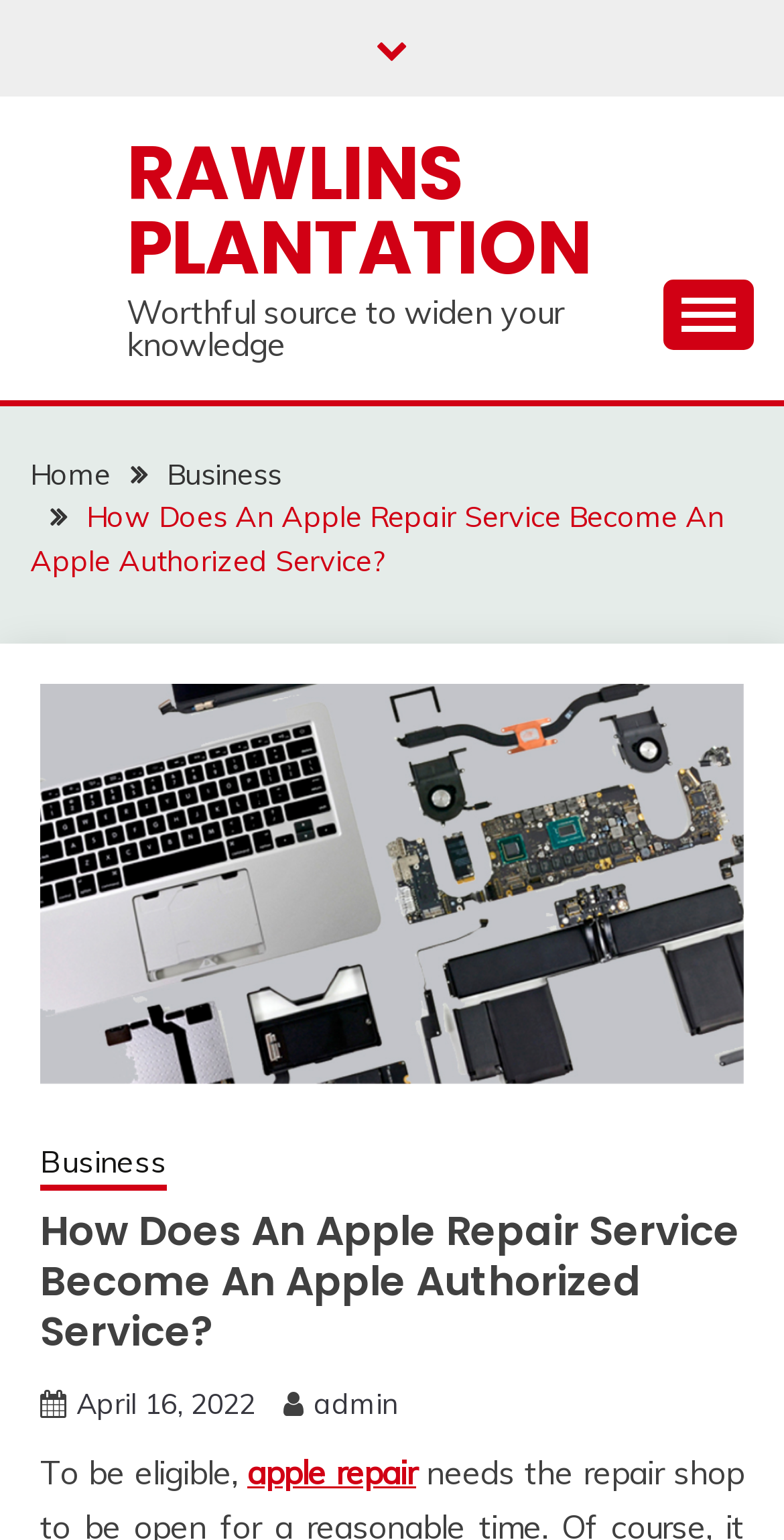Respond to the following question with a brief word or phrase:
What is the purpose of the button with no text?

Menu control